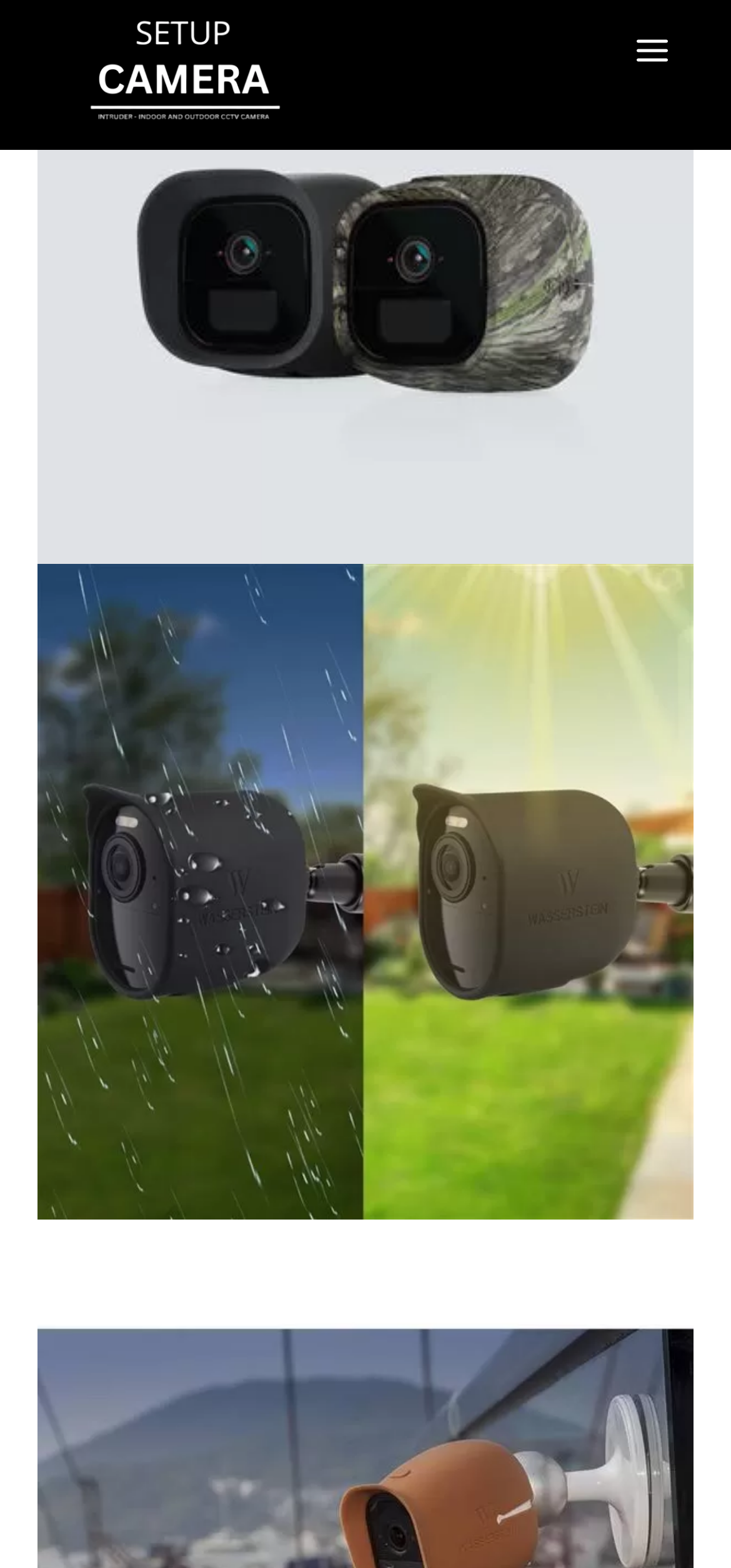Refer to the element description alt="Arlo Camera outdoor skins," title="skinarlocamera" and identify the corresponding bounding box in the screenshot. Format the coordinates as (top-left x, top-left y, bottom-right x, bottom-right y) with values in the range of 0 to 1.

[0.051, 0.974, 0.949, 0.998]